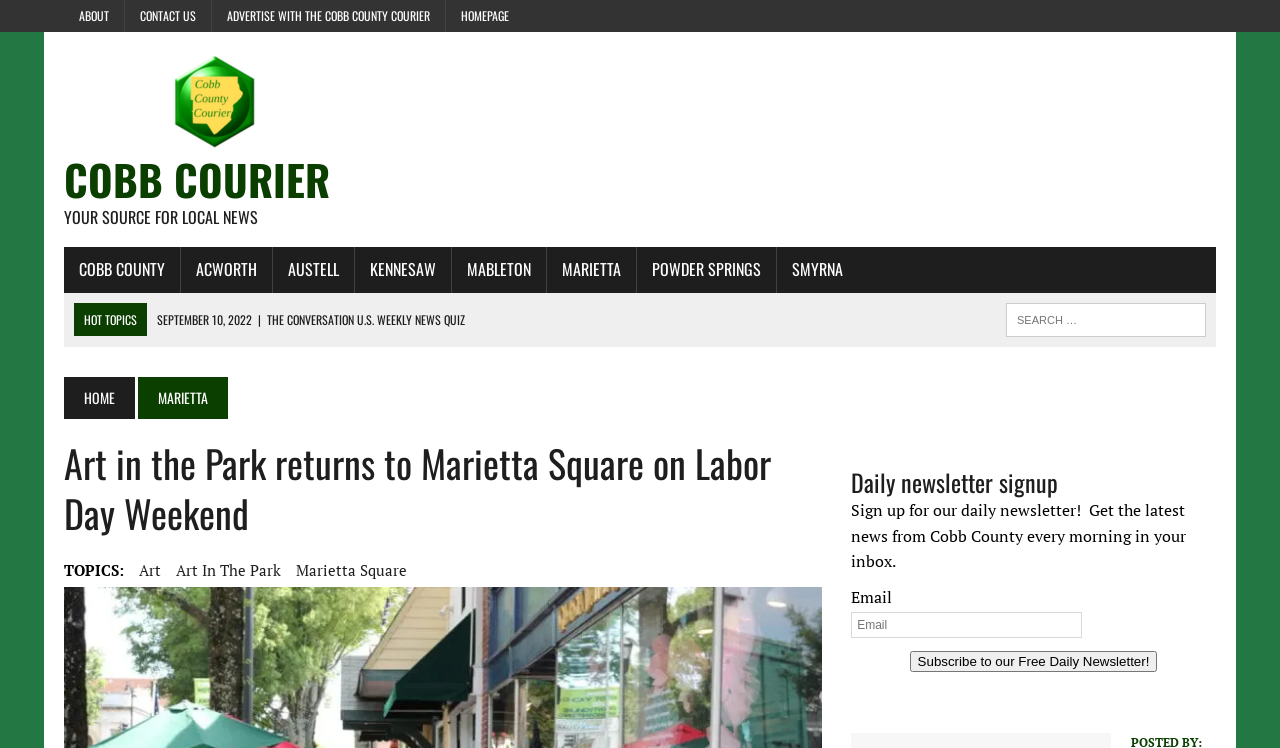Please mark the clickable region by giving the bounding box coordinates needed to complete this instruction: "Click on the MARIETTA link".

[0.108, 0.504, 0.178, 0.561]